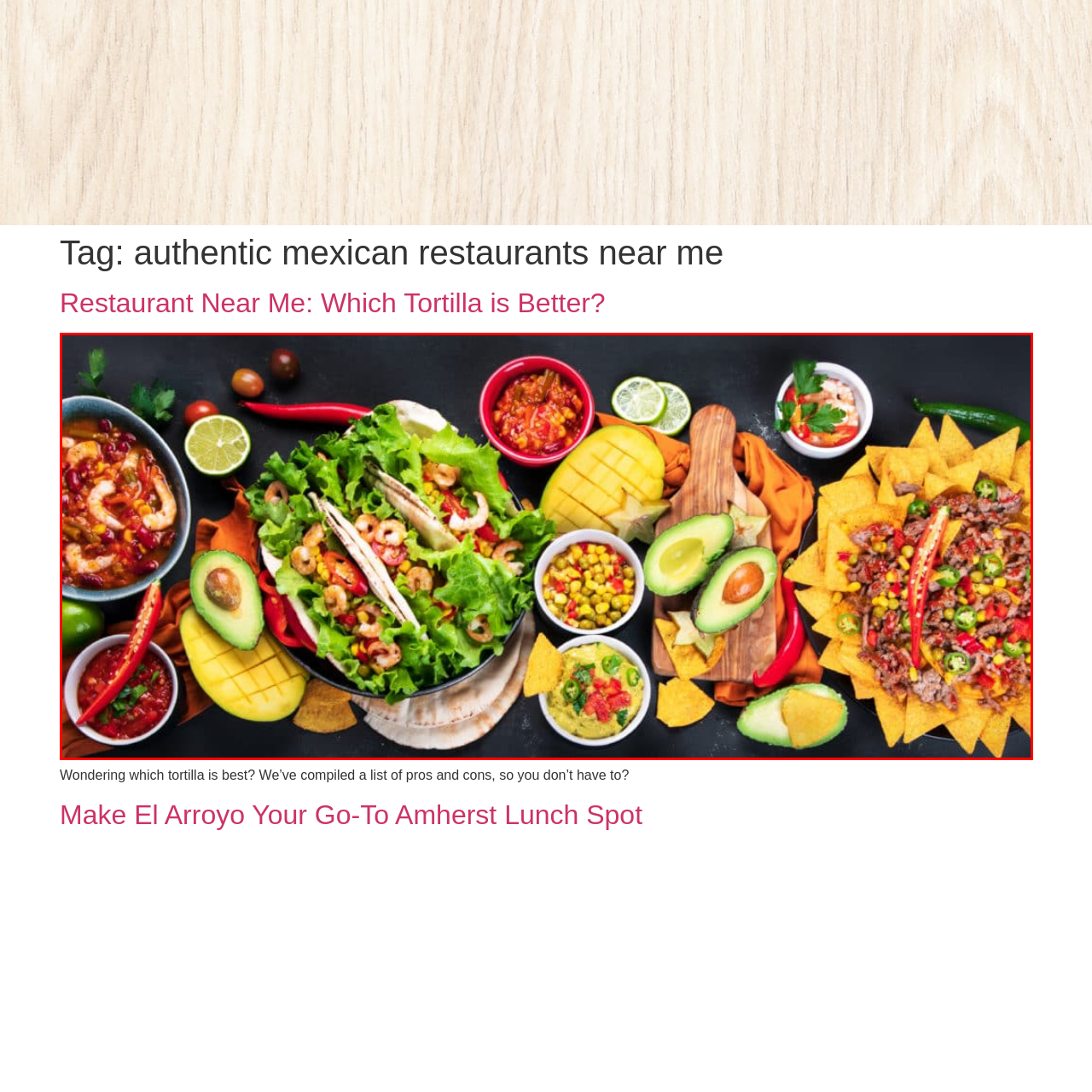Offer a detailed explanation of the scene within the red bounding box.

This vibrant and inviting image showcases a delightful spread of authentic Mexican cuisine, highlighting a variety of colorful dishes. At the center, a large bowl filled with fresh lettuce contains shrimp tacos, garnished with slices of red pepper and corn, nestled alongside an assortment of vibrant vegetables. Surrounding it are bowls of delectable sides, including a spicy bean dish, zesty corn salad, and creamy guacamole, enticingly presented with tortilla chips.

Brightly colored ingredients like juicy mangos, fresh limes, and crispy peppers add splashes of color to the presentation, enhancing the overall allure of the meal. The warm, rustic wooden board to the side lends a homely touch, while additional garnishes, like cilantro and lime wedges, provide an aromatic and flavorful finish. This image effectively encapsulates a festive dining experience, perfect for sharing with friends and family at a restaurant or during a lively gathering.